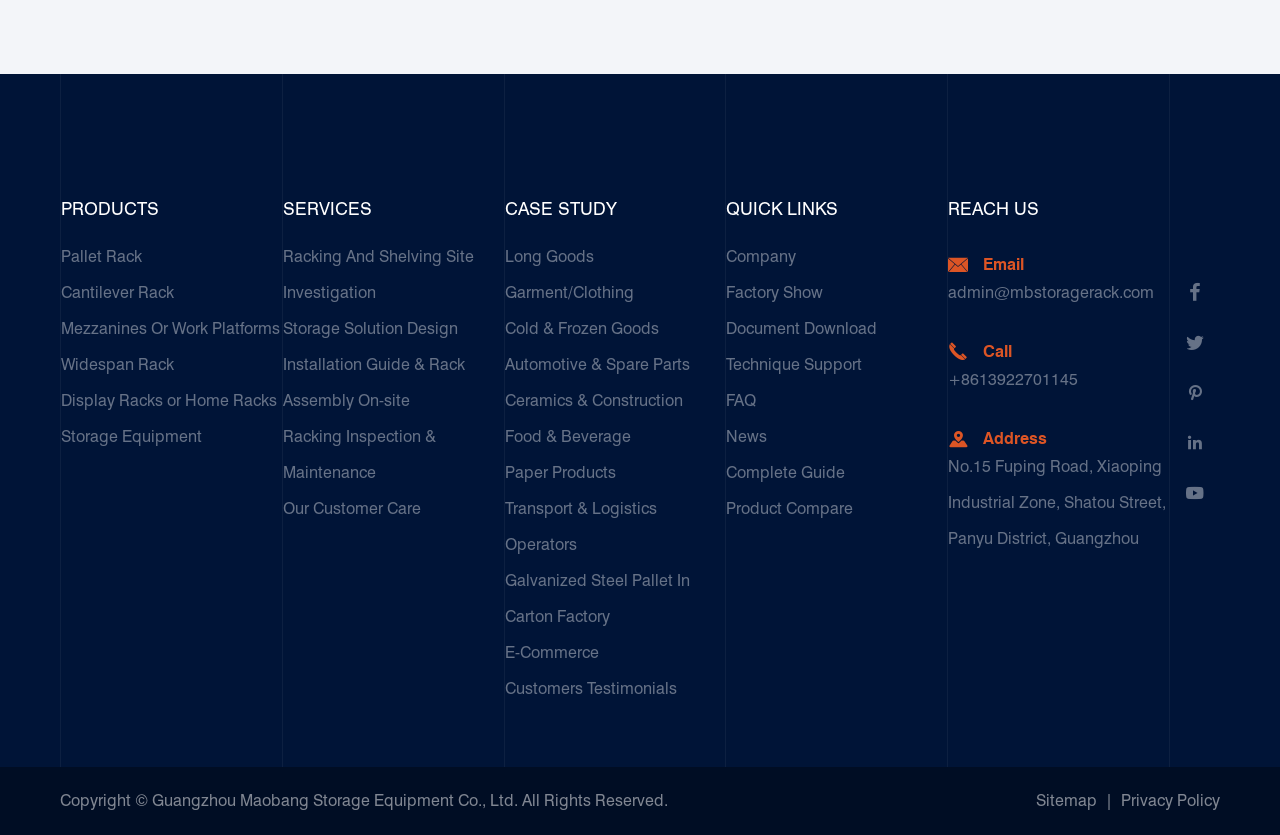Please find the bounding box coordinates for the clickable element needed to perform this instruction: "Learn about Company".

[0.567, 0.286, 0.74, 0.33]